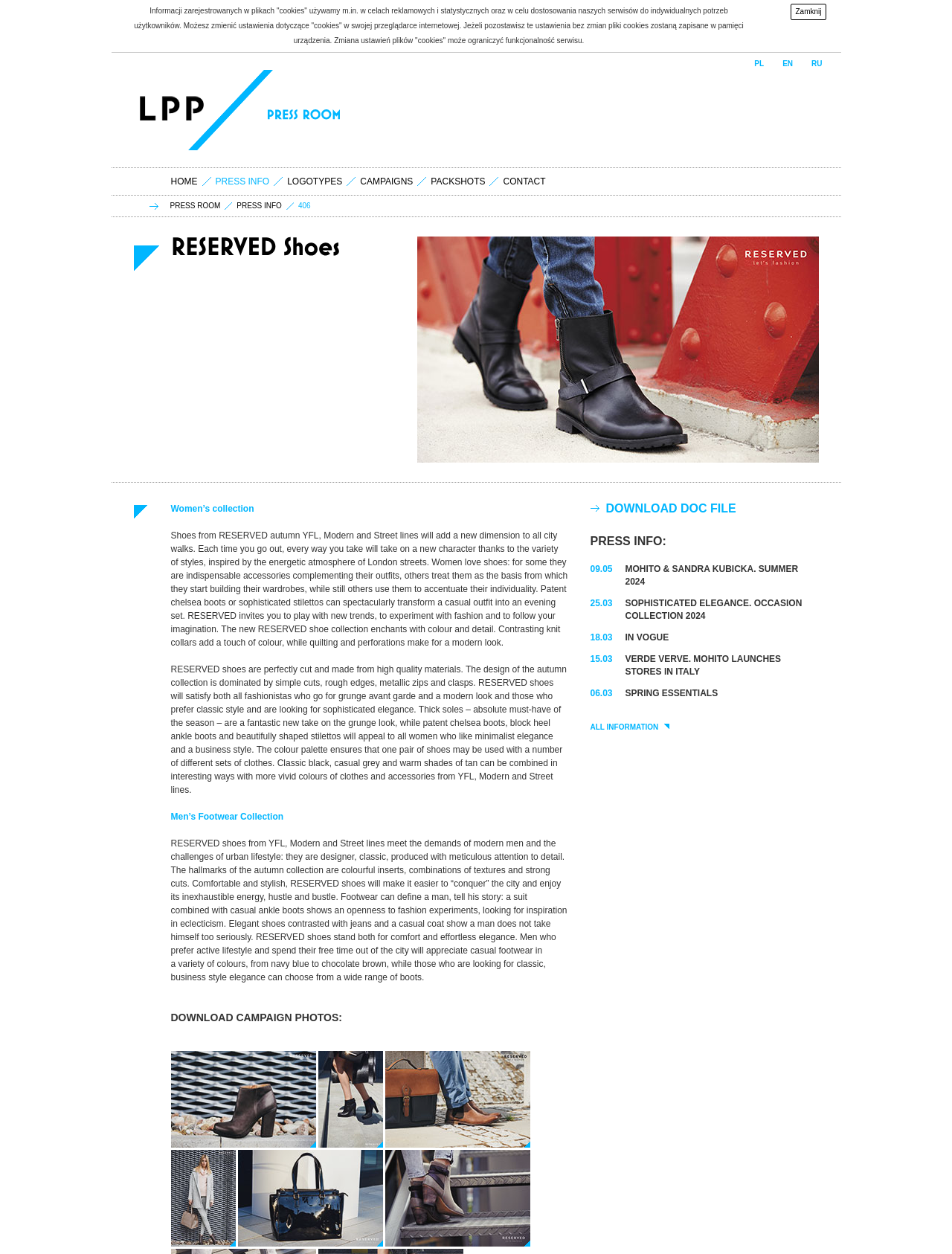Please identify the bounding box coordinates of the element that needs to be clicked to execute the following command: "View PRESS INFO". Provide the bounding box using four float numbers between 0 and 1, formatted as [left, top, right, bottom].

[0.226, 0.141, 0.283, 0.149]